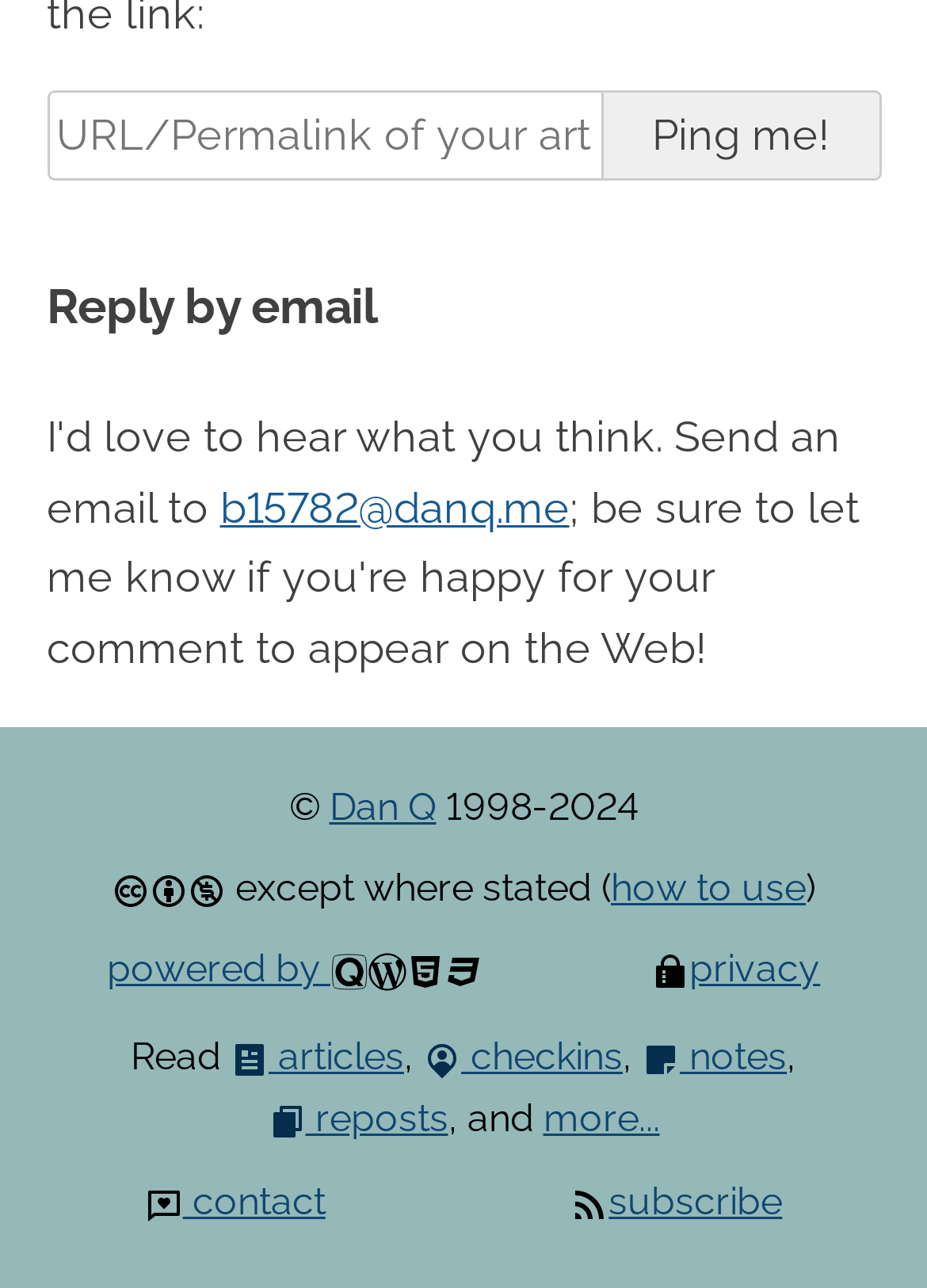Identify the bounding box coordinates for the UI element described as follows: Dan Q. Use the format (top-left x, top-left y, bottom-right x, bottom-right y) and ensure all values are floating point numbers between 0 and 1.

[0.355, 0.608, 0.471, 0.643]